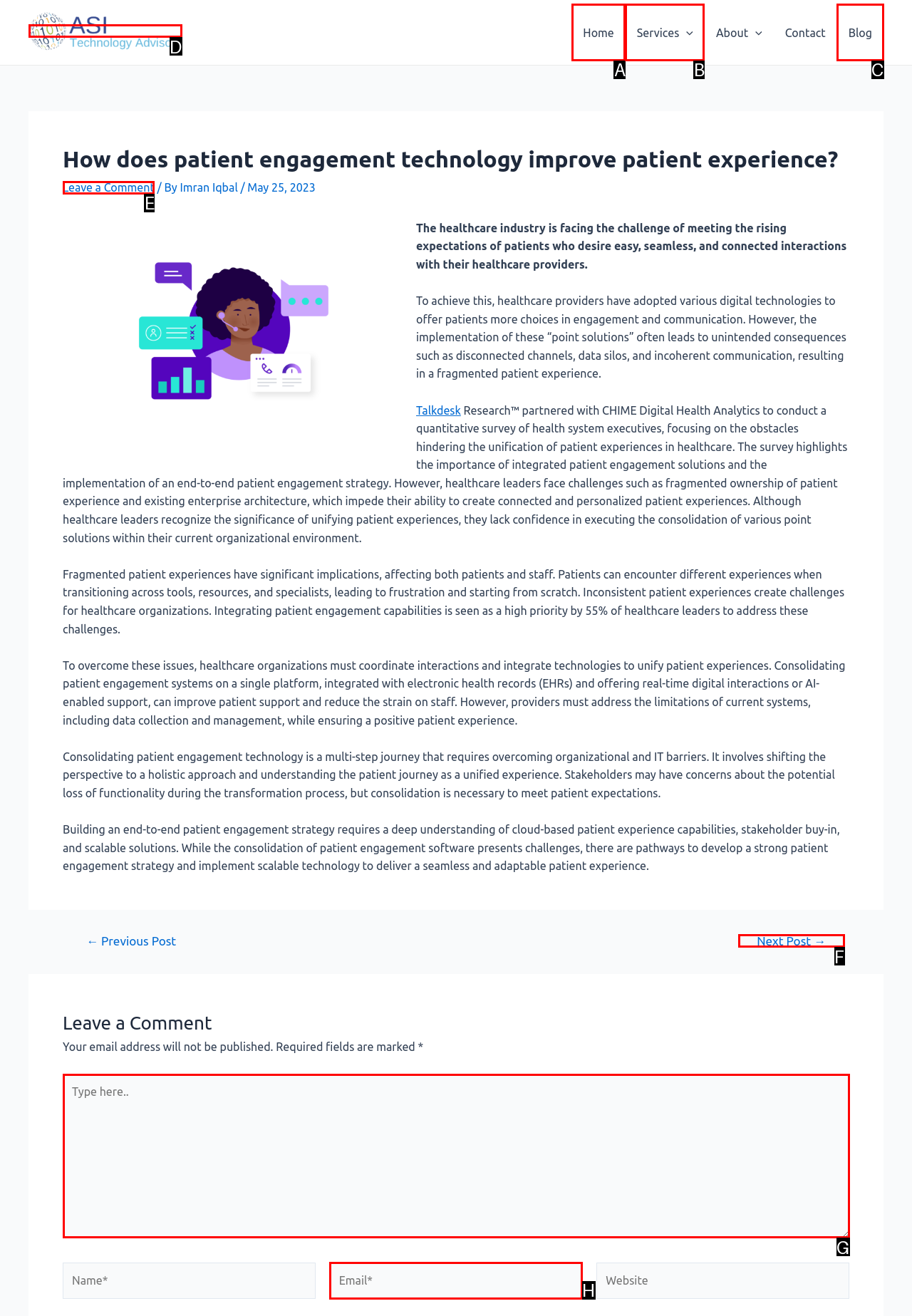Choose the UI element you need to click to carry out the task: Click on the 'Next Post →' link.
Respond with the corresponding option's letter.

F